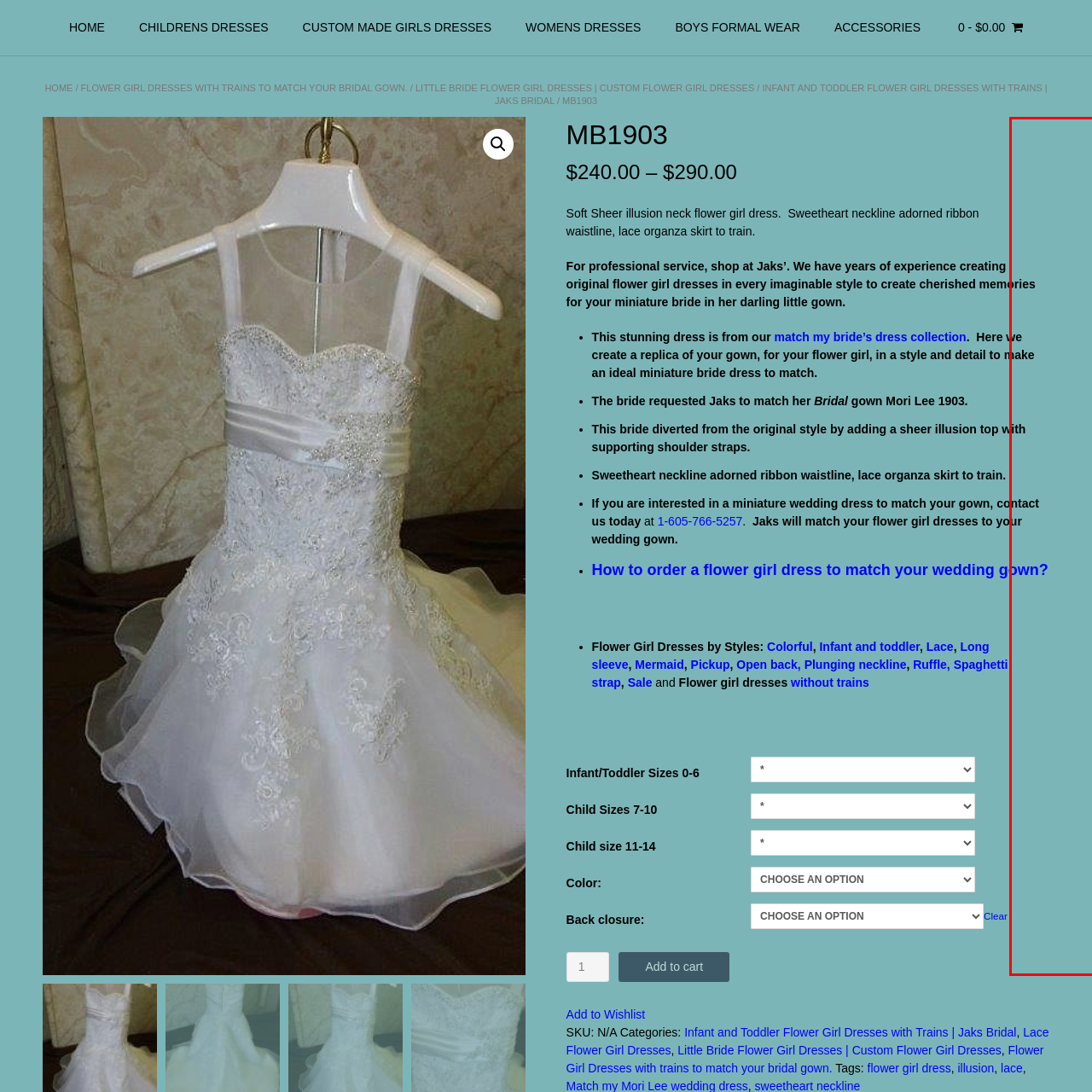What is the main theme emphasized in the design?
Check the image inside the red bounding box and provide your answer in a single word or short phrase.

Sophistication and personalization